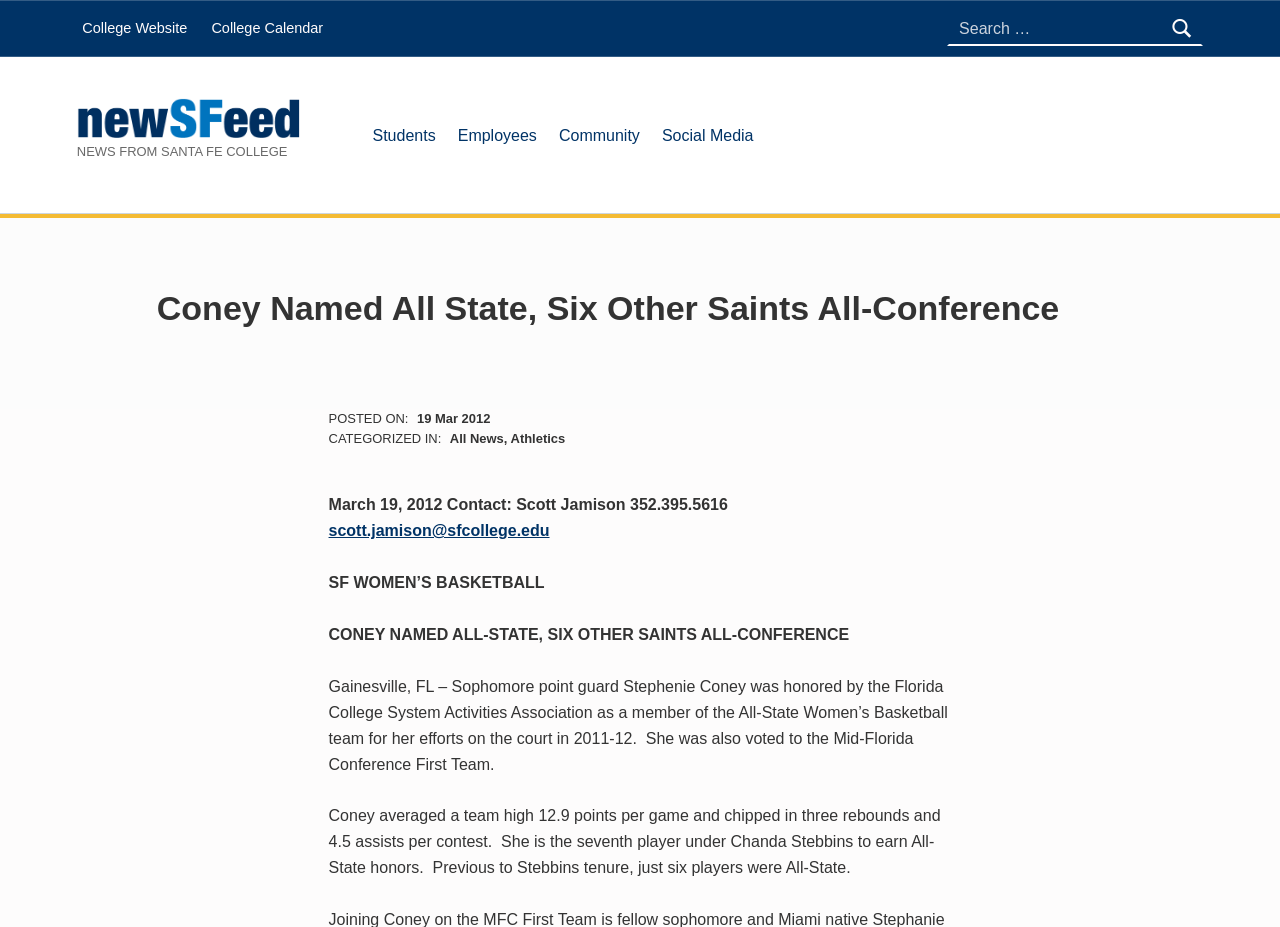Can you provide the bounding box coordinates for the element that should be clicked to implement the instruction: "Check the 'Social Media' link"?

[0.512, 0.12, 0.593, 0.172]